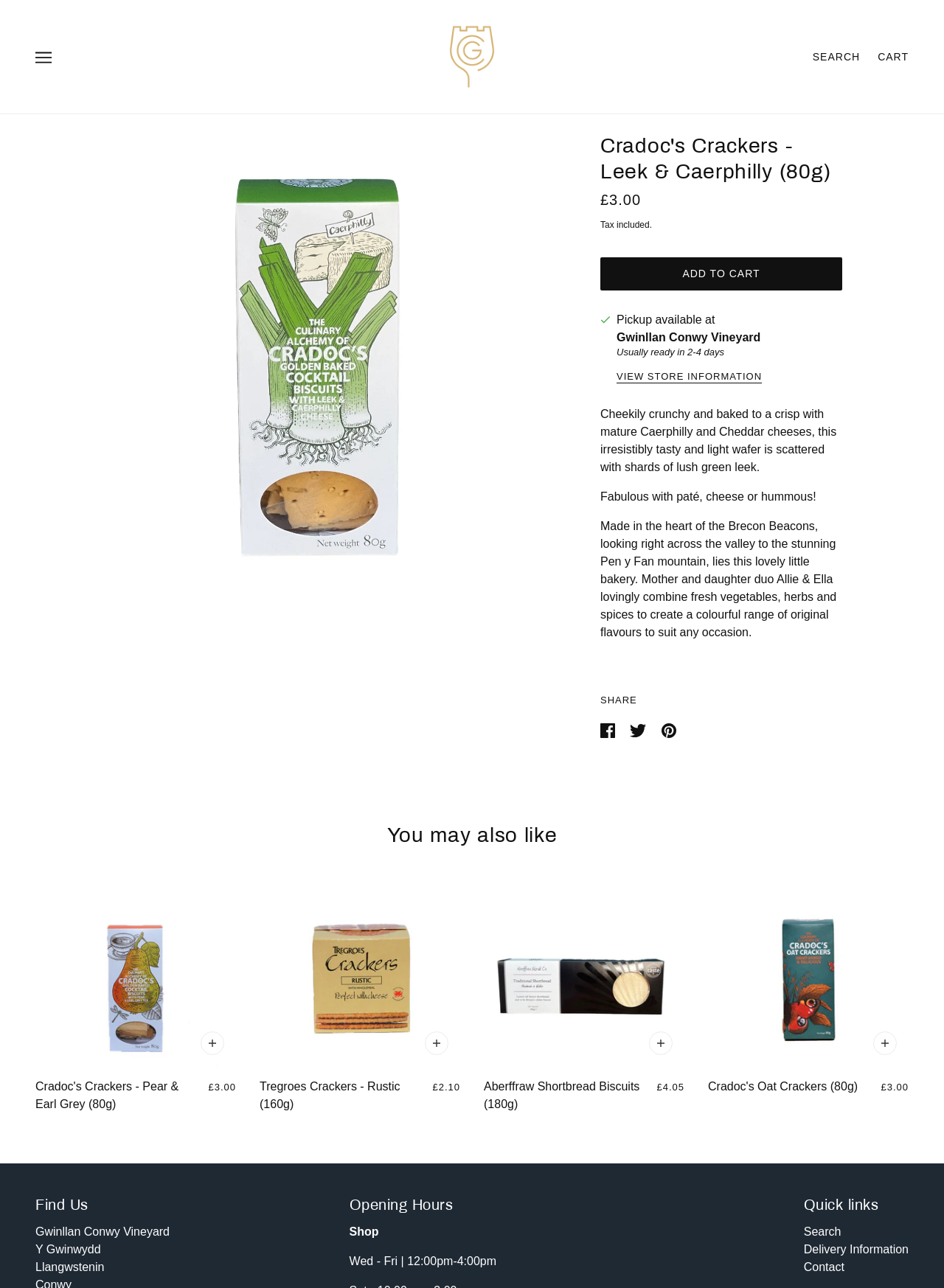Please identify the bounding box coordinates of the element that needs to be clicked to perform the following instruction: "View store information".

[0.653, 0.288, 0.807, 0.298]